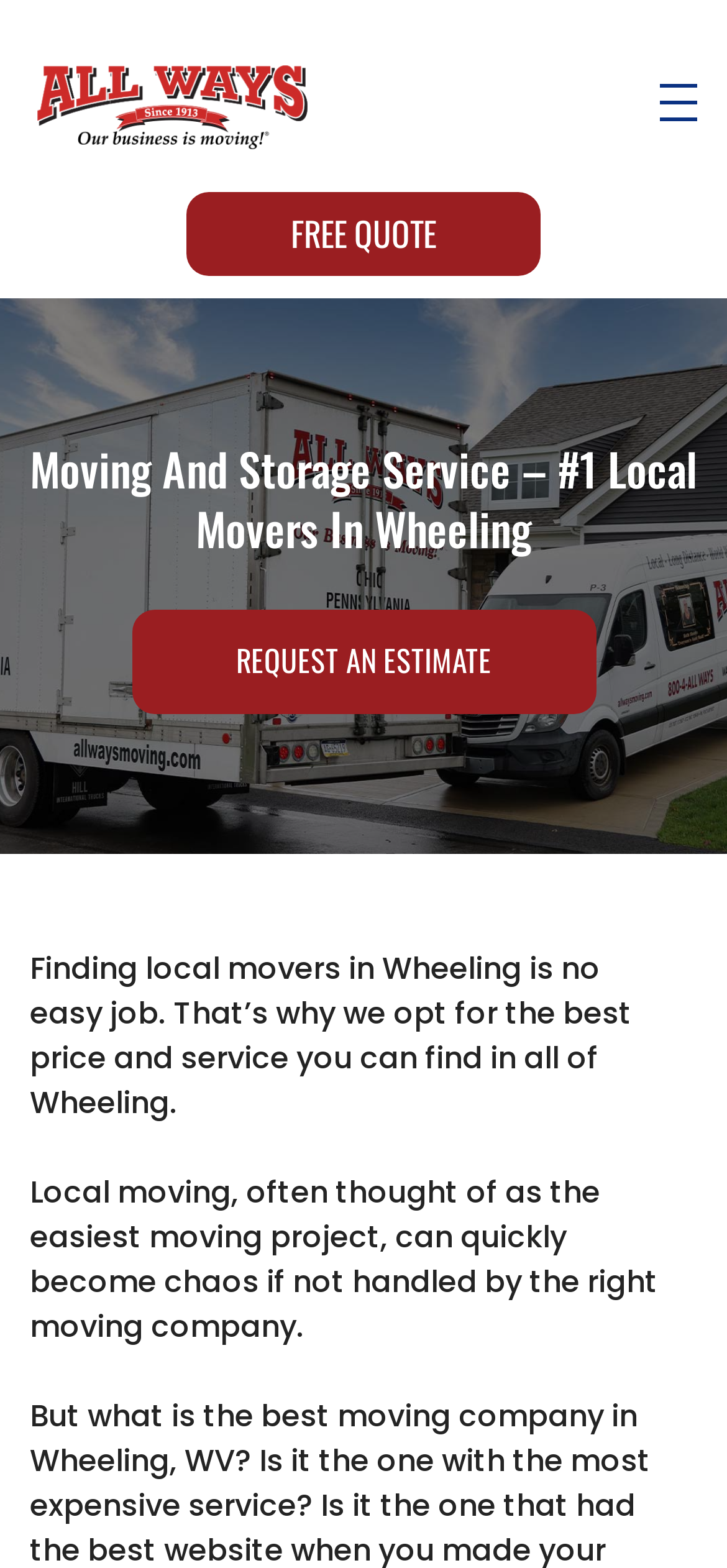Given the element description: "Free Quote", predict the bounding box coordinates of this UI element. The coordinates must be four float numbers between 0 and 1, given as [left, top, right, bottom].

[0.256, 0.122, 0.744, 0.176]